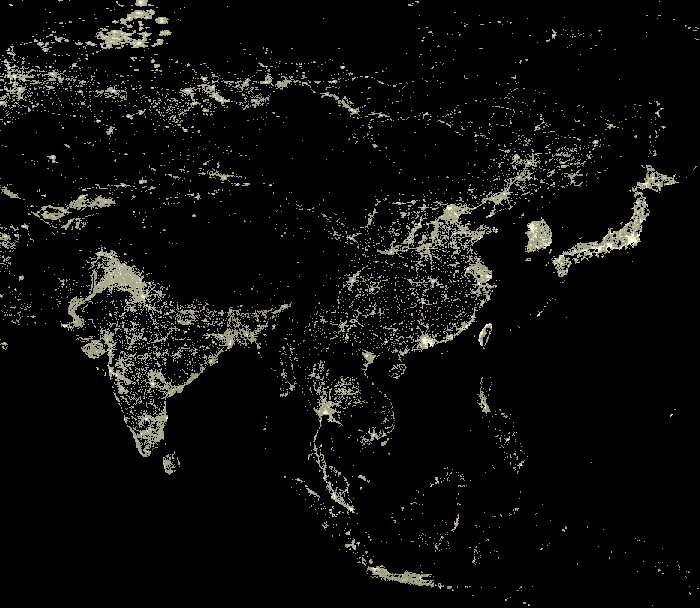Answer the following inquiry with a single word or phrase:
What is highlighted by the contrast between densely populated and dark regions?

Energy access and urbanization variations